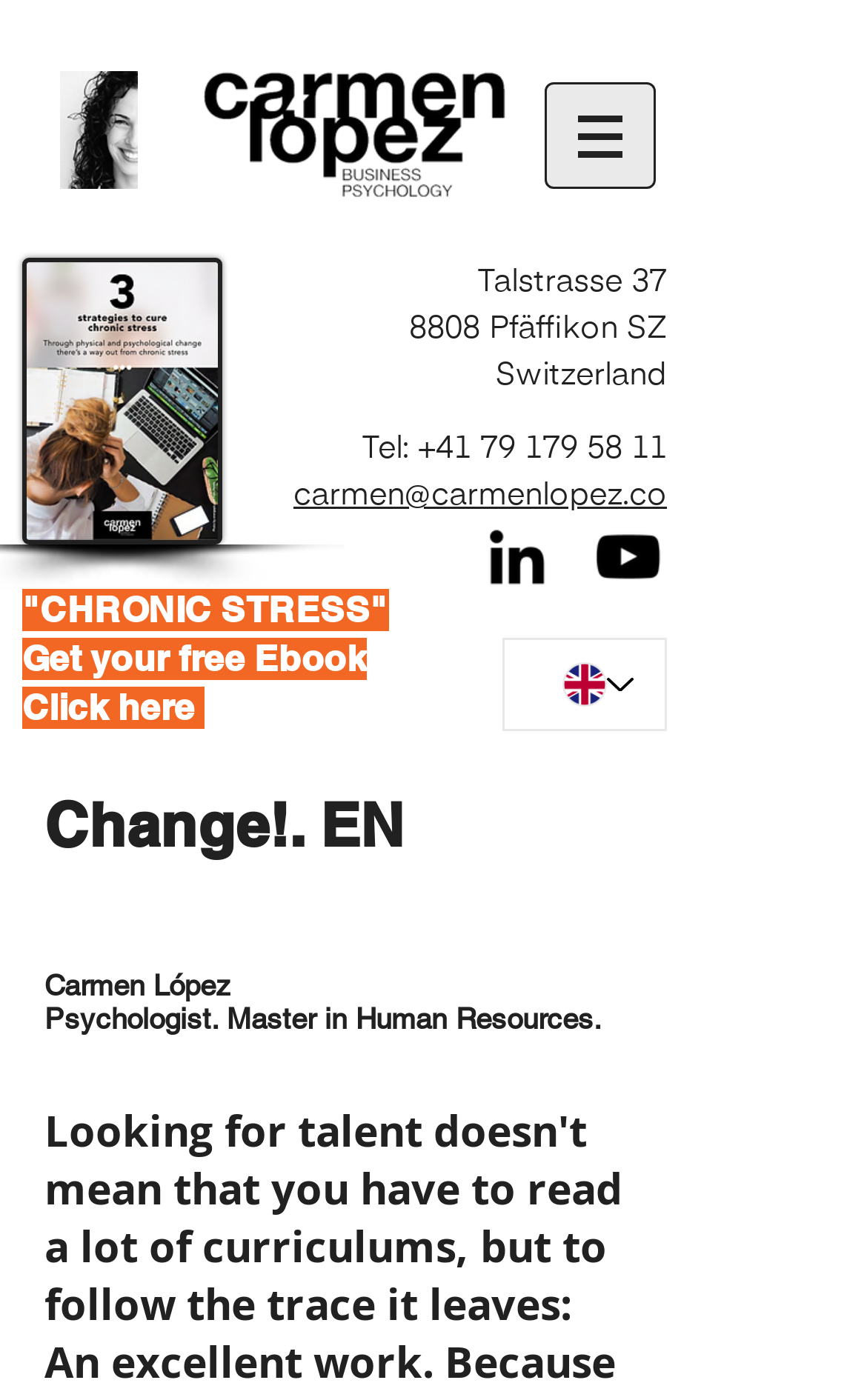Find the bounding box coordinates for the area that must be clicked to perform this action: "Click on the logo of Business Psychology".

[0.192, 0.019, 0.628, 0.168]